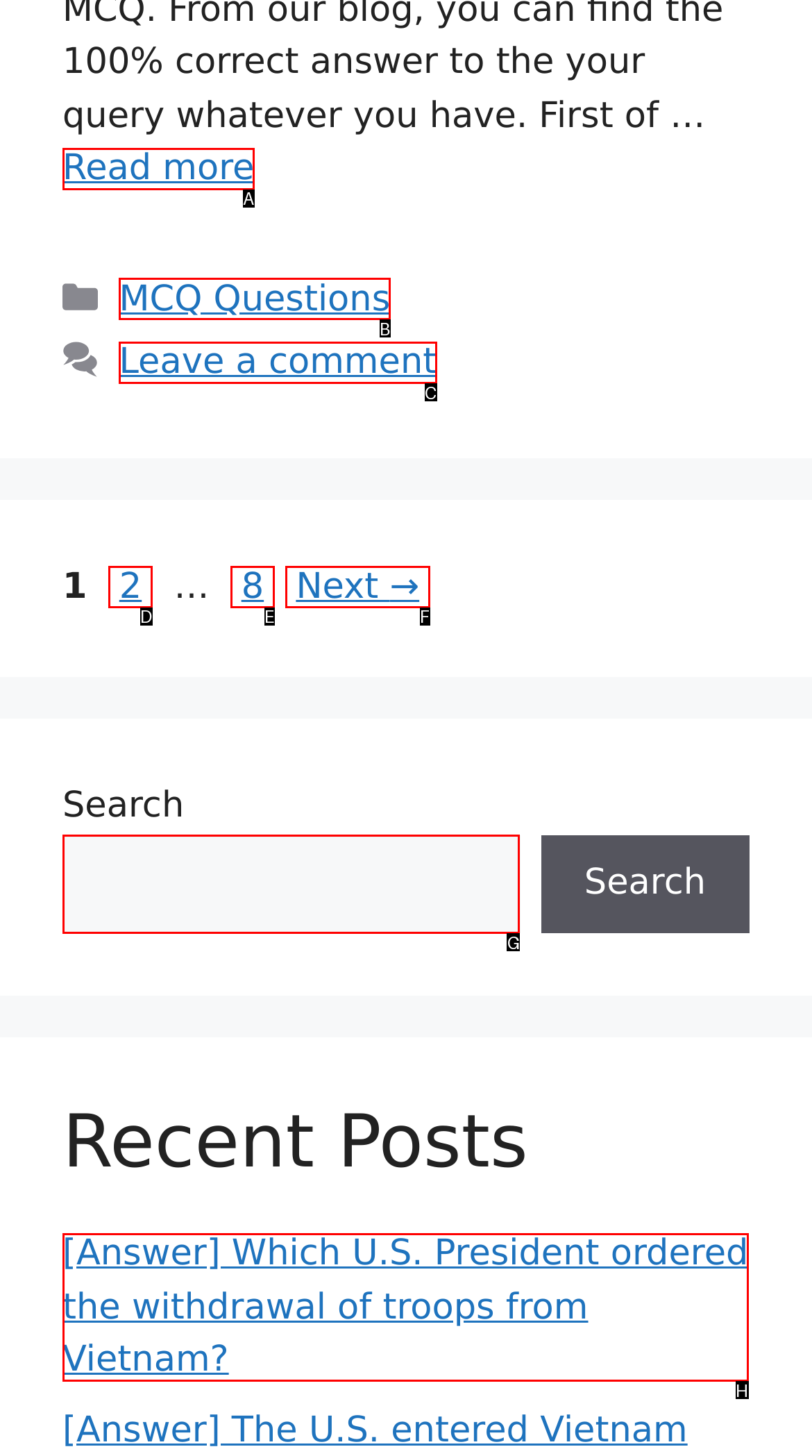Refer to the element description: Next → and identify the matching HTML element. State your answer with the appropriate letter.

F